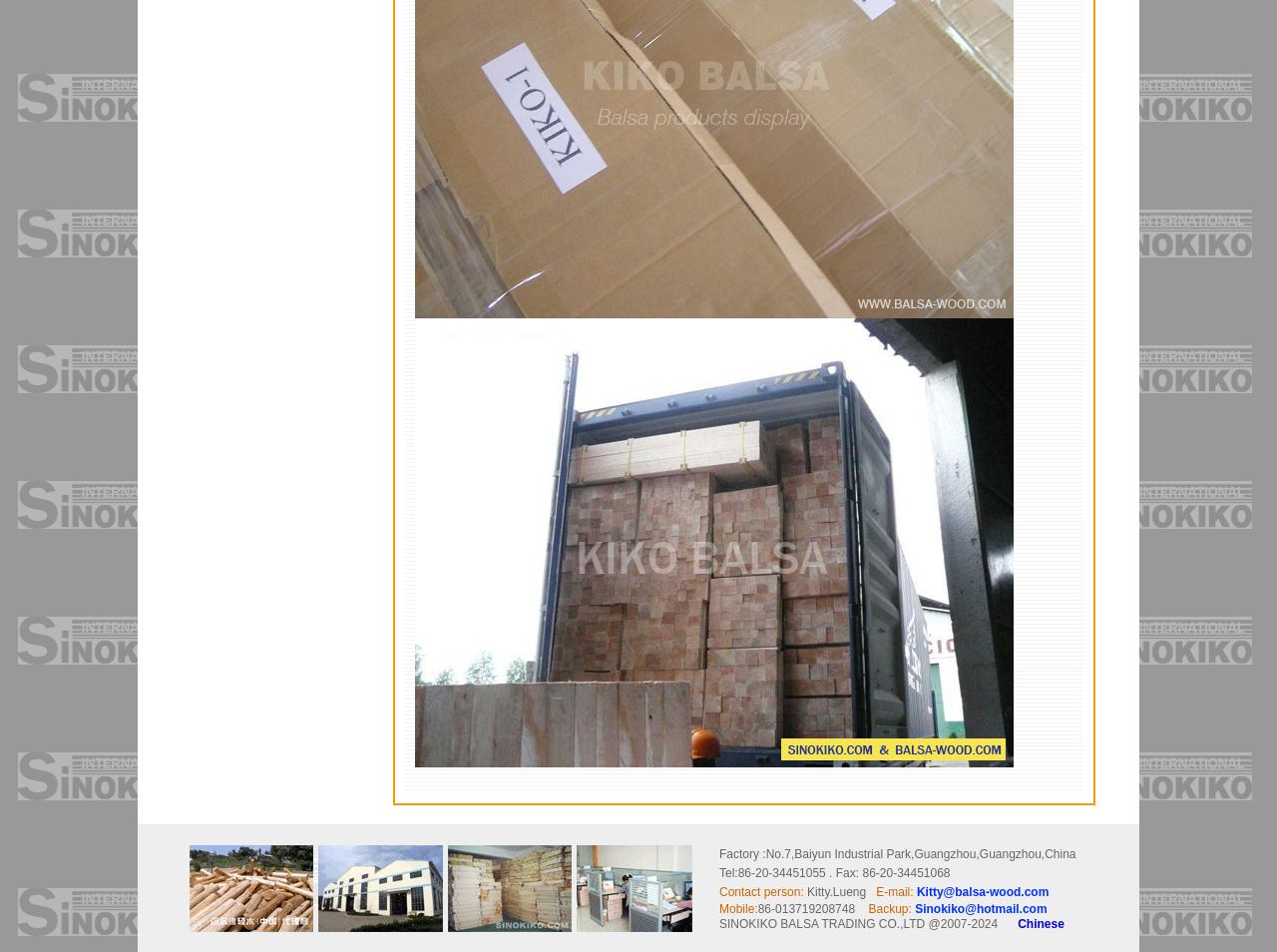Provide a single word or phrase to answer the given question: 
What is the factory address?

No.7,Baiyun Industrial Park,Guangzhou,Guangzhou,China